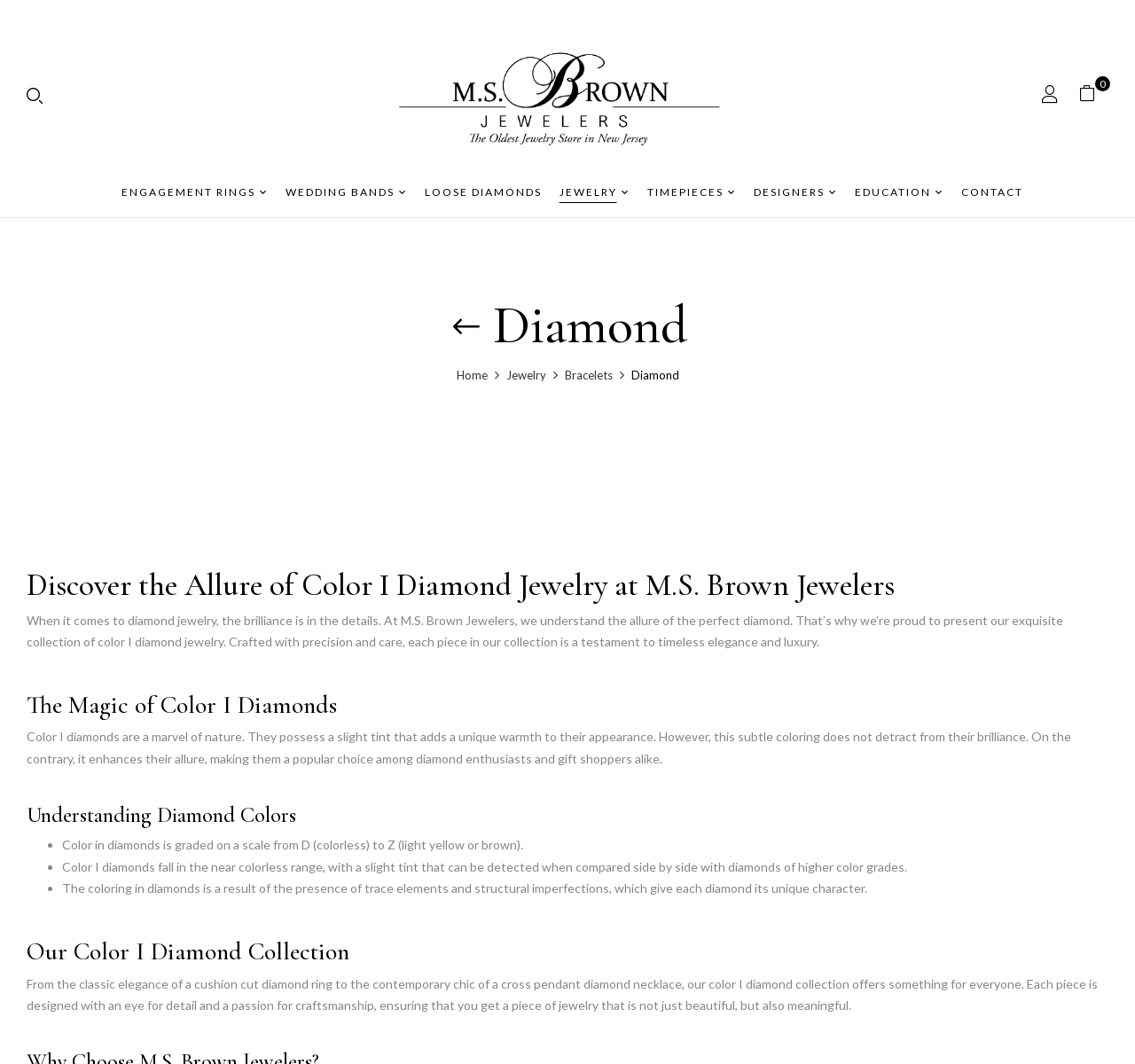Locate the coordinates of the bounding box for the clickable region that fulfills this instruction: "Click on M.S. Brown Jewelers logo".

[0.335, 0.017, 0.665, 0.158]